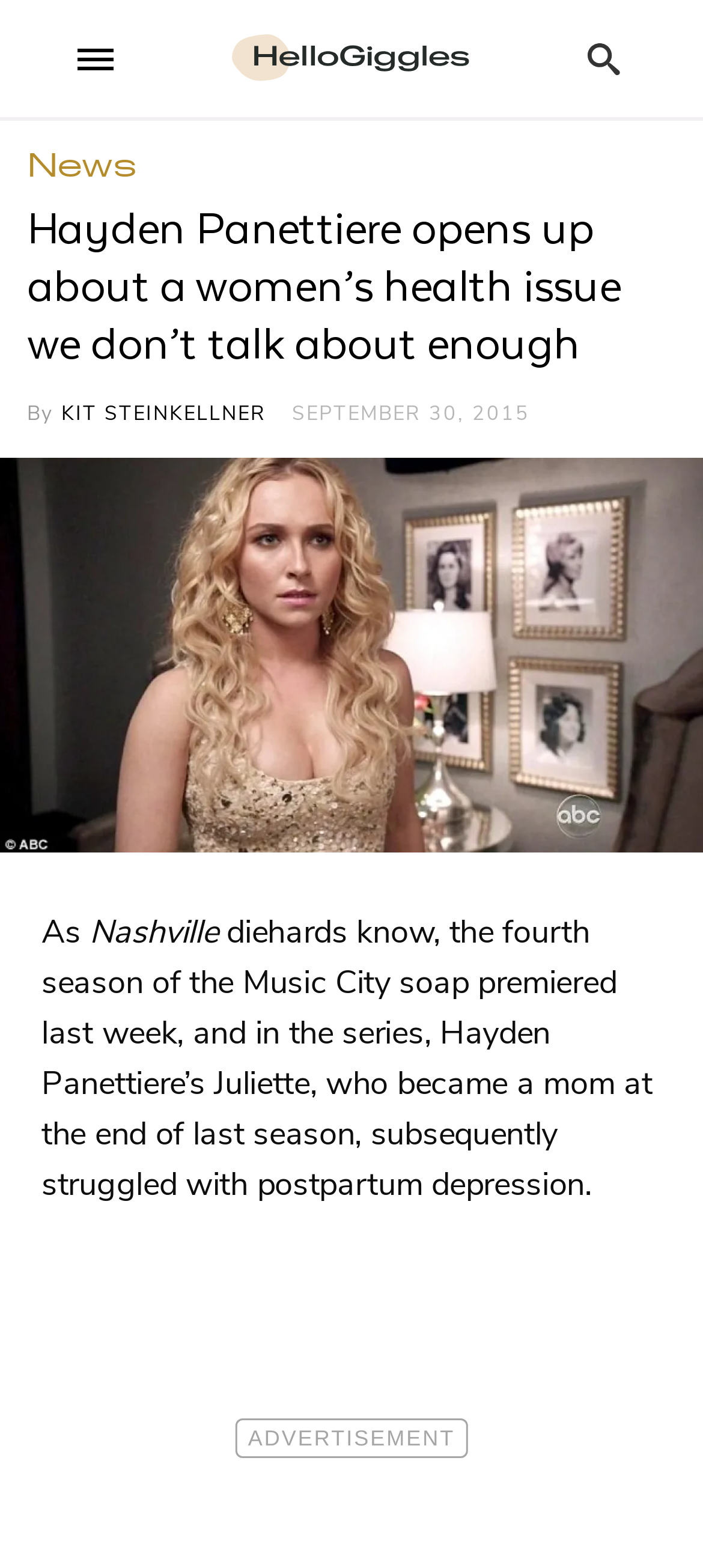Respond with a single word or phrase to the following question: What is the health issue mentioned?

postpartum depression